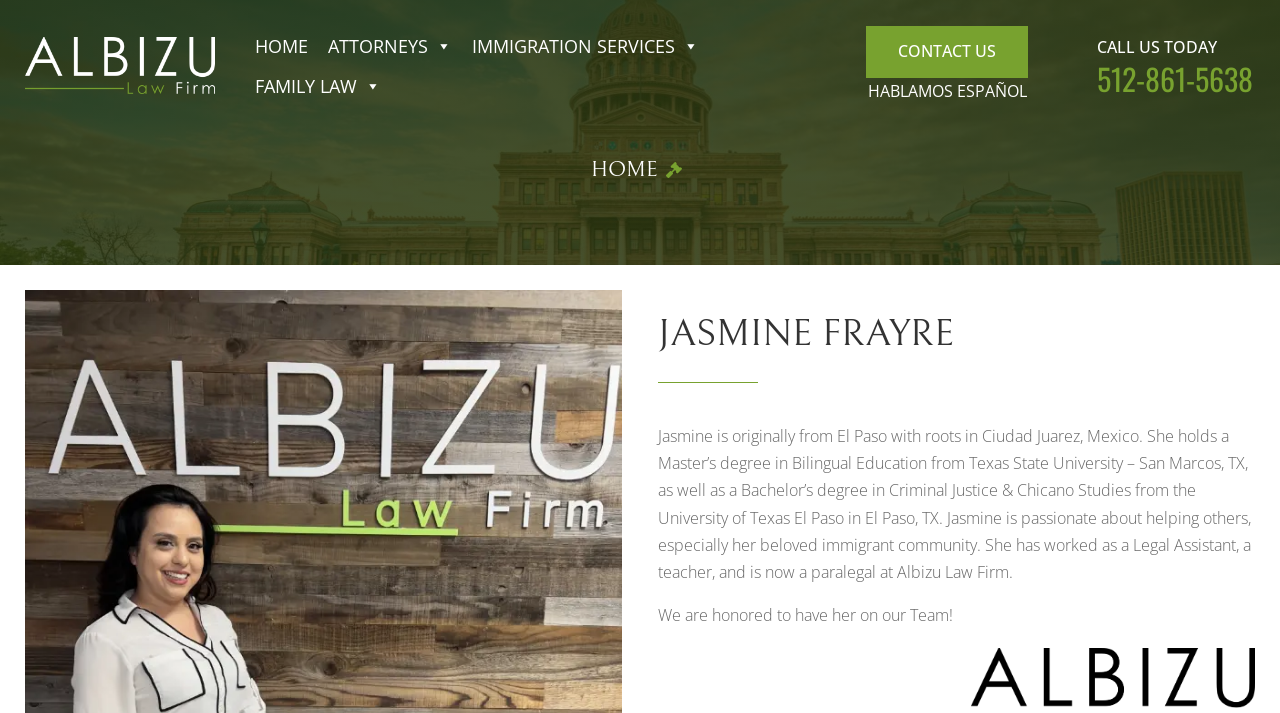Determine the bounding box coordinates for the area that should be clicked to carry out the following instruction: "call the office".

[0.857, 0.079, 0.979, 0.142]